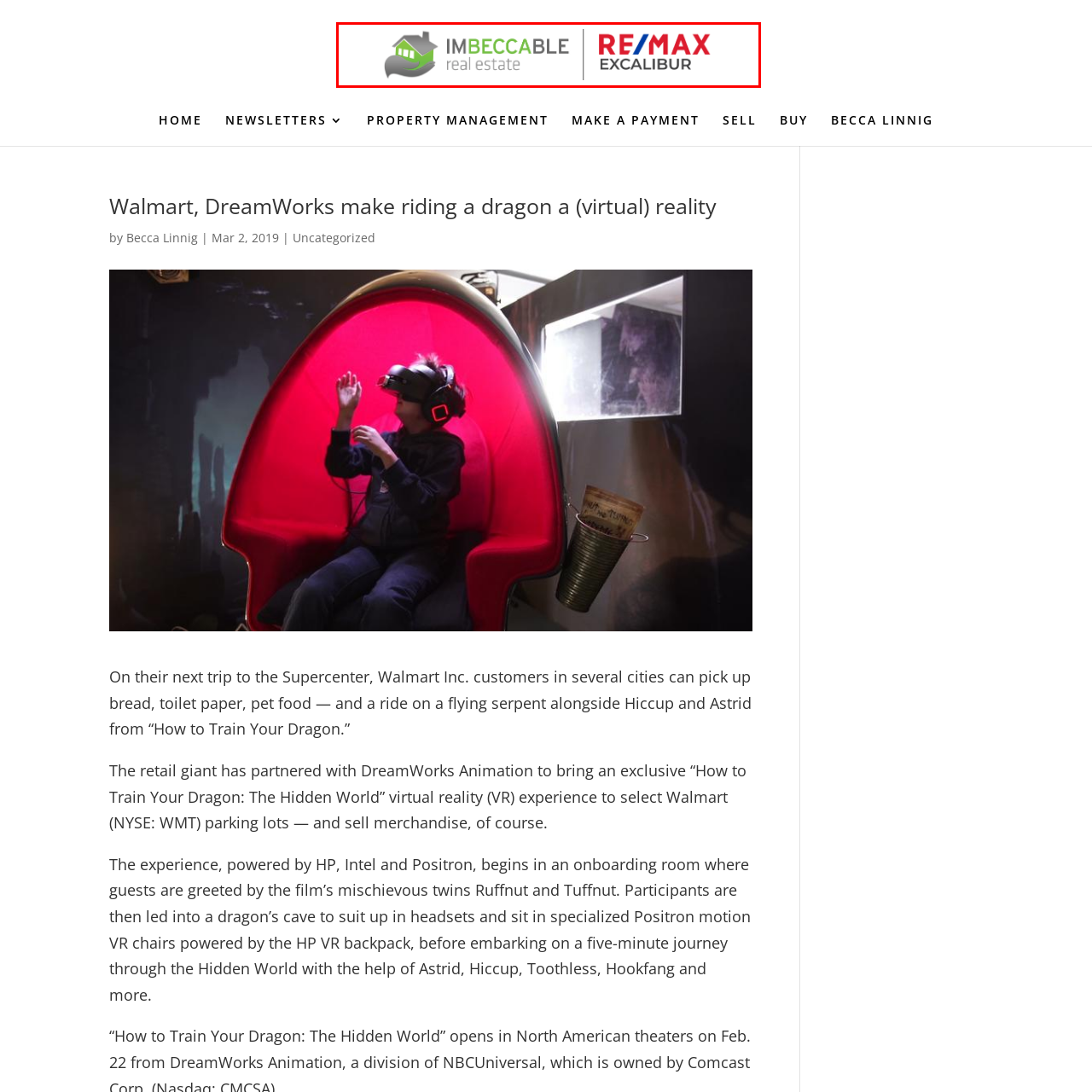What is the font style of the text in the imBECCAble Real Estate logo? Observe the image within the red bounding box and give a one-word or short-phrase answer.

modern